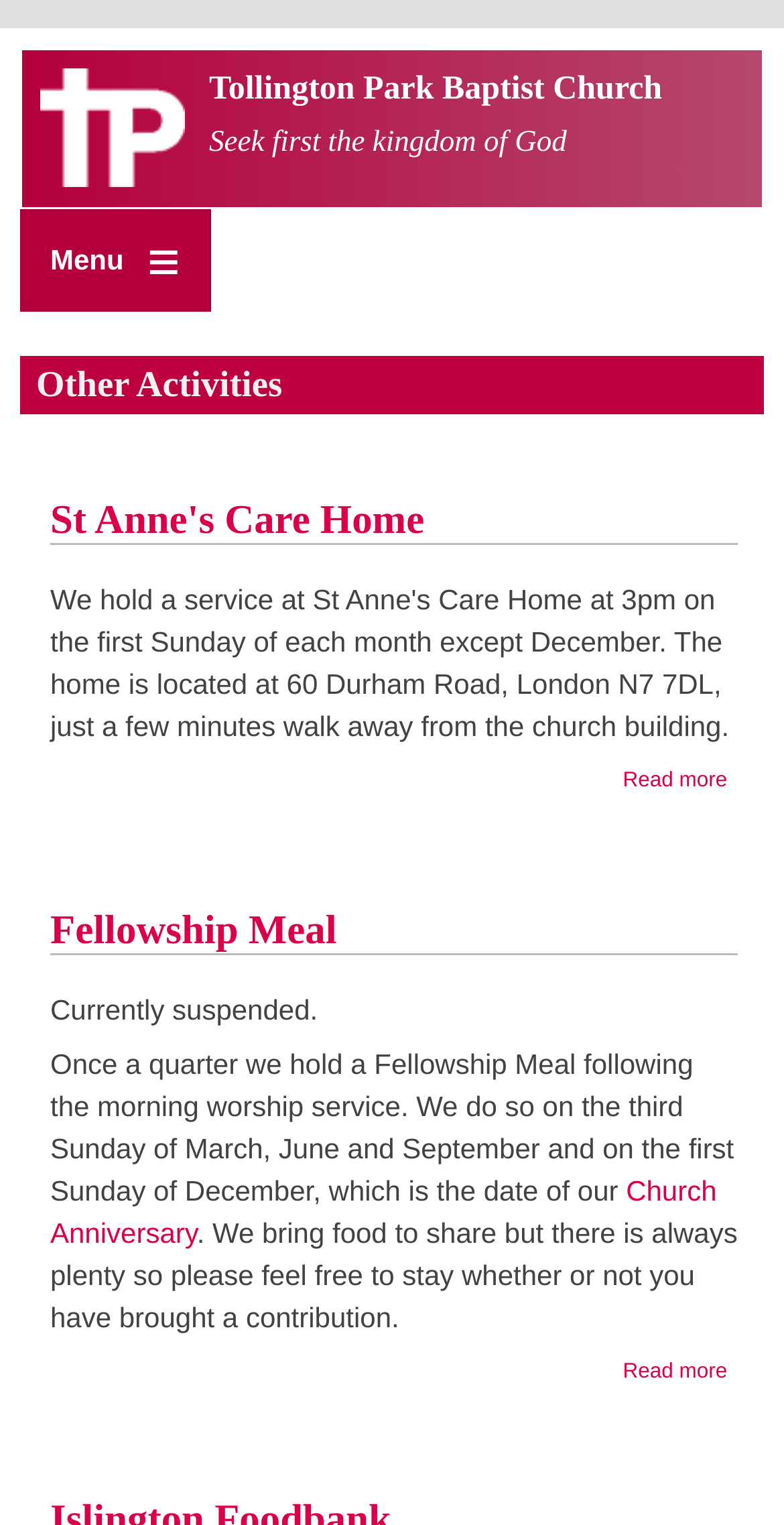What is the status of the Fellowship Meal?
Look at the screenshot and give a one-word or phrase answer.

Currently suspended